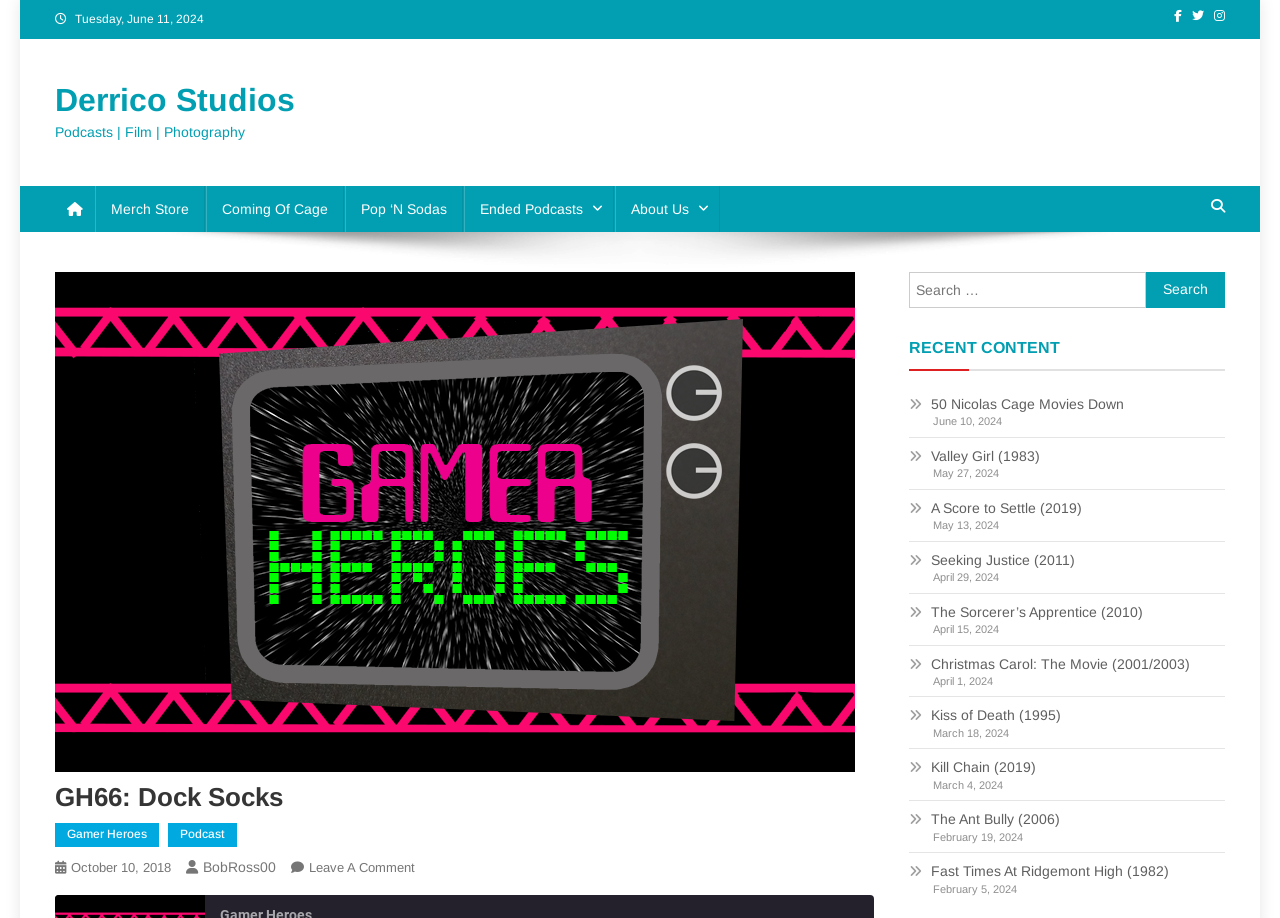Determine the bounding box coordinates of the clickable region to follow the instruction: "Search for something".

[0.71, 0.296, 0.957, 0.335]